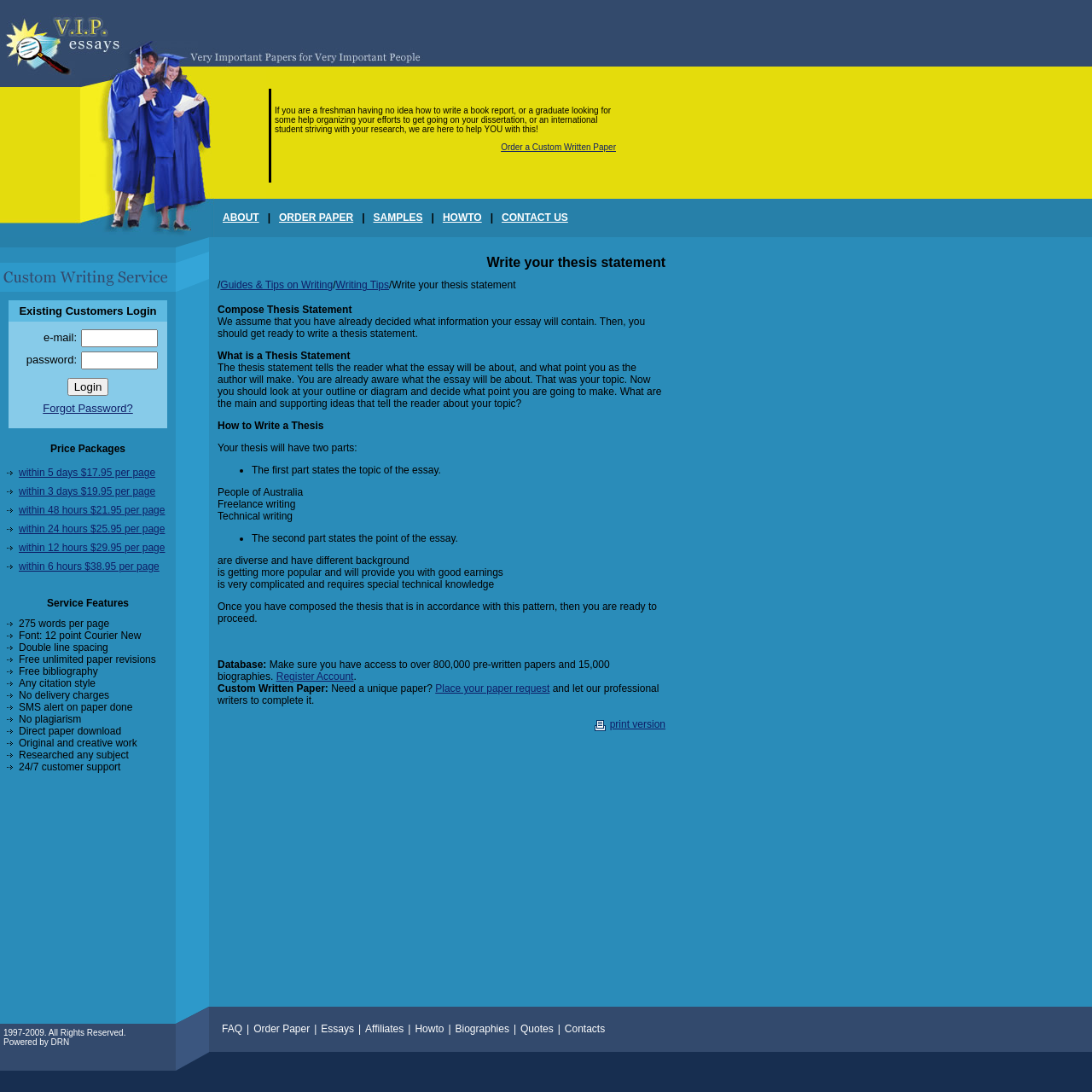Find the bounding box coordinates of the area to click in order to follow the instruction: "Check the price package for a paper within 5 days".

[0.017, 0.427, 0.142, 0.438]